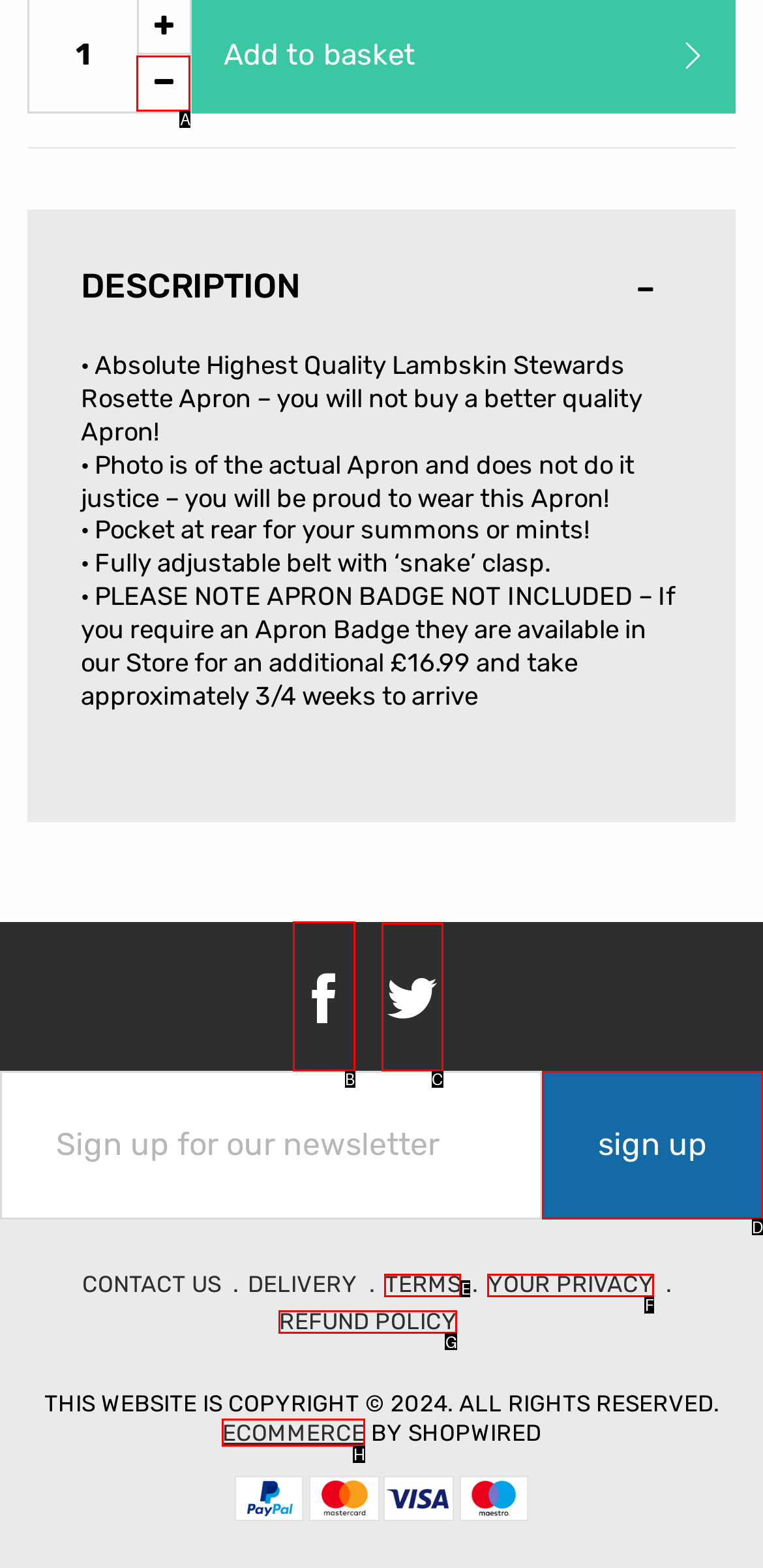Select the correct option from the given choices to perform this task: Click the 'facebook' link. Provide the letter of that option.

B